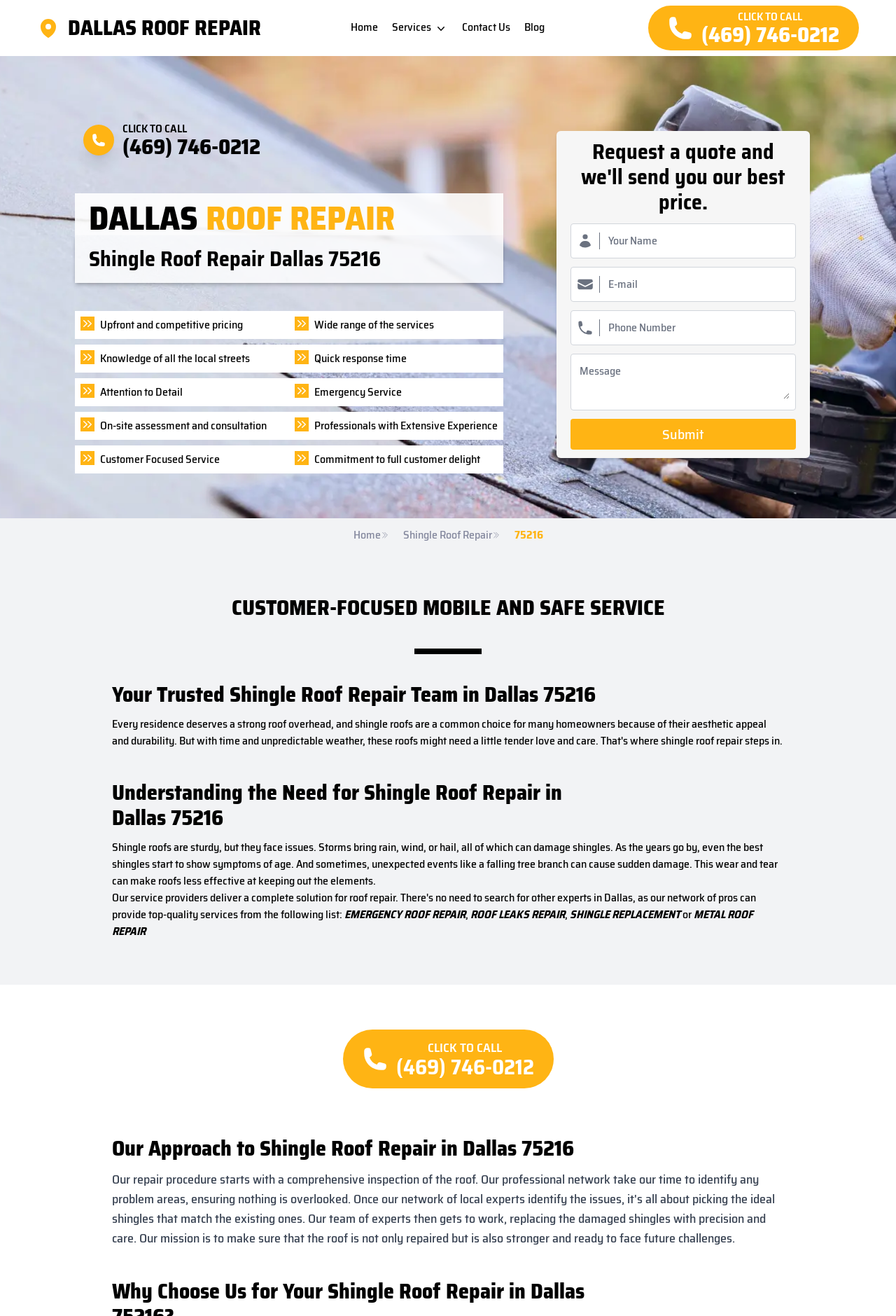Identify the bounding box coordinates of the area that should be clicked in order to complete the given instruction: "Click on the 'Holistic' link". The bounding box coordinates should be four float numbers between 0 and 1, i.e., [left, top, right, bottom].

None